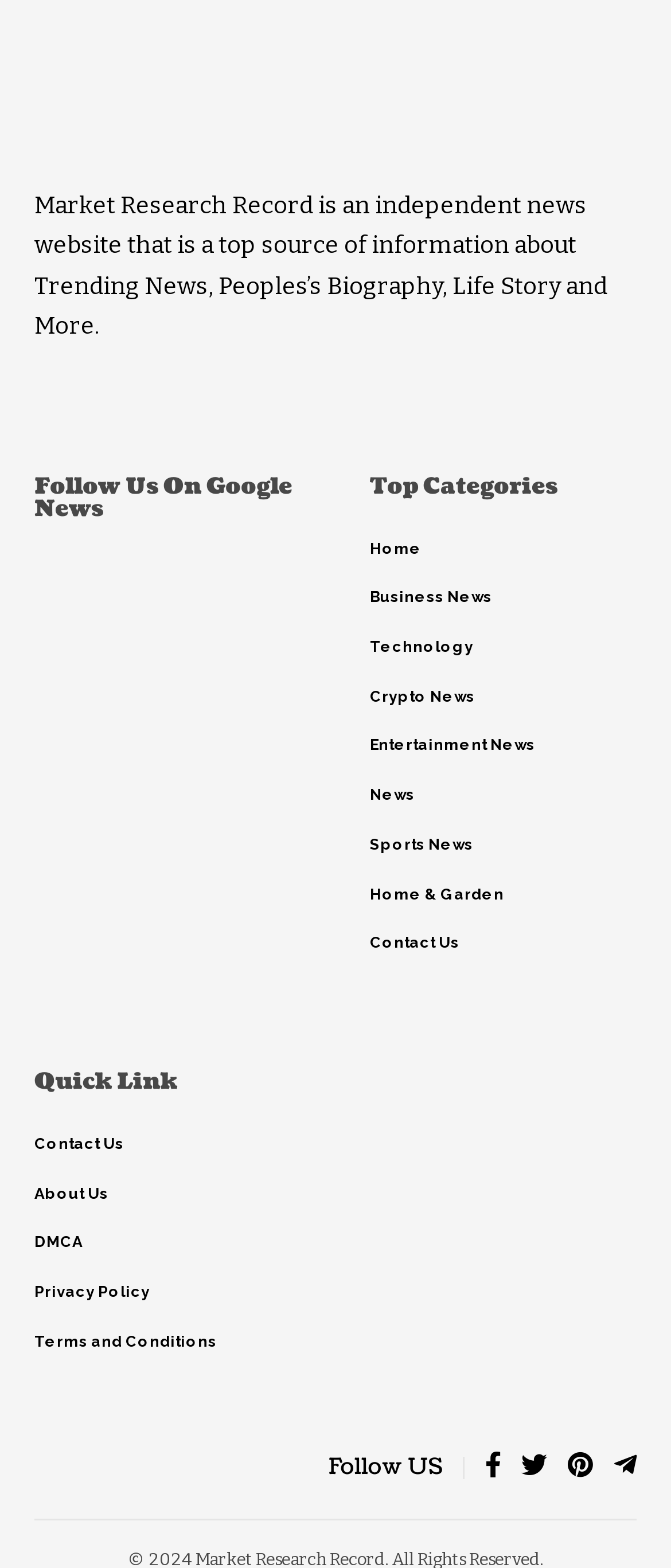Predict the bounding box of the UI element based on this description: "parent_node: Follow US aria-label="Telegram"".

[0.915, 0.921, 0.949, 0.952]